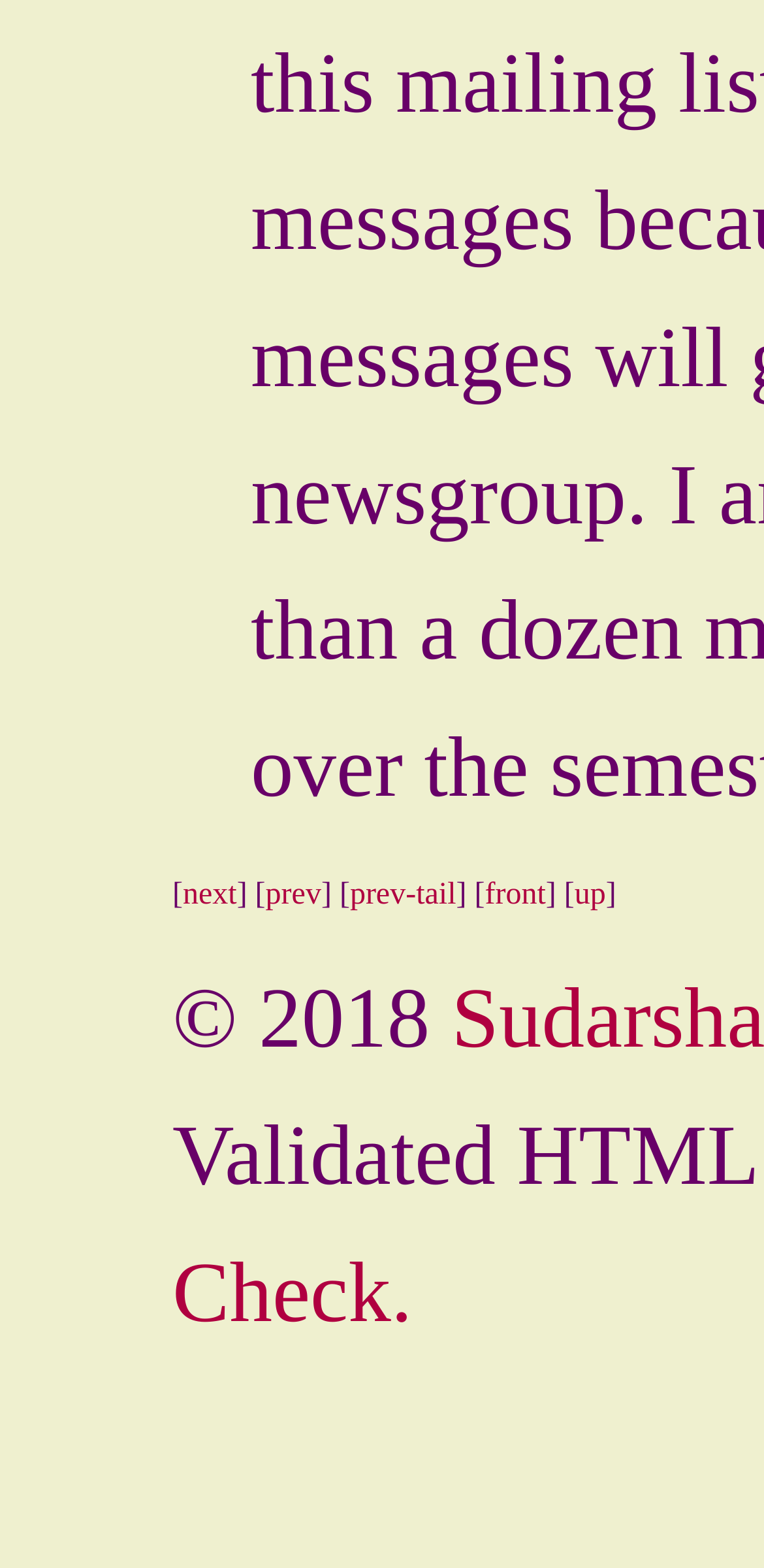From the given element description: "front", find the bounding box for the UI element. Provide the coordinates as four float numbers between 0 and 1, in the order [left, top, right, bottom].

[0.635, 0.56, 0.714, 0.582]